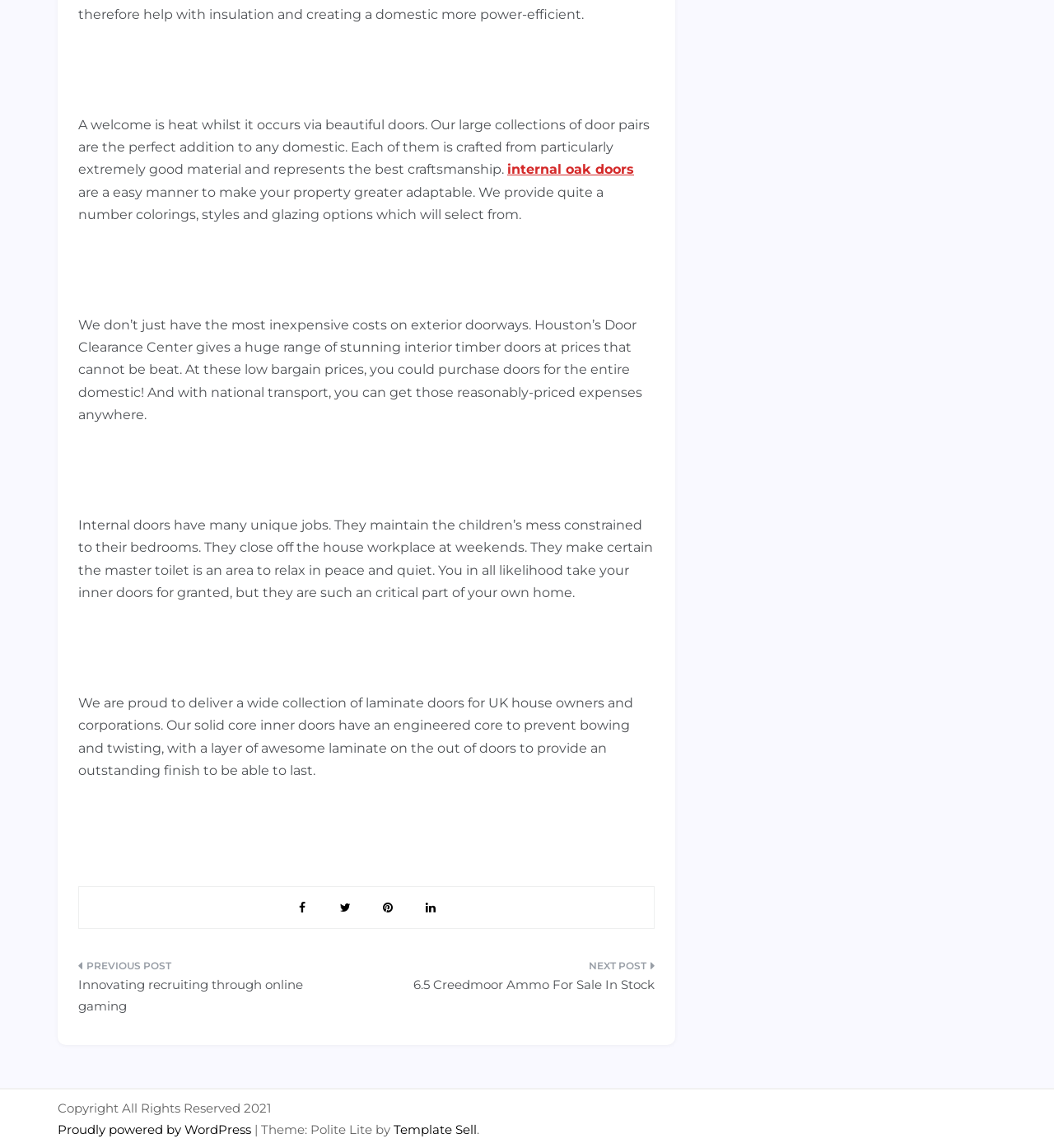Bounding box coordinates are specified in the format (top-left x, top-left y, bottom-right x, bottom-right y). All values are floating point numbers bounded between 0 and 1. Please provide the bounding box coordinate of the region this sentence describes: internal oak doors

[0.481, 0.141, 0.602, 0.154]